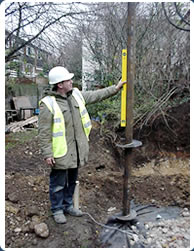Give a concise answer using one word or a phrase to the following question:
What is the purpose of the spirit level?

Ensure accuracy